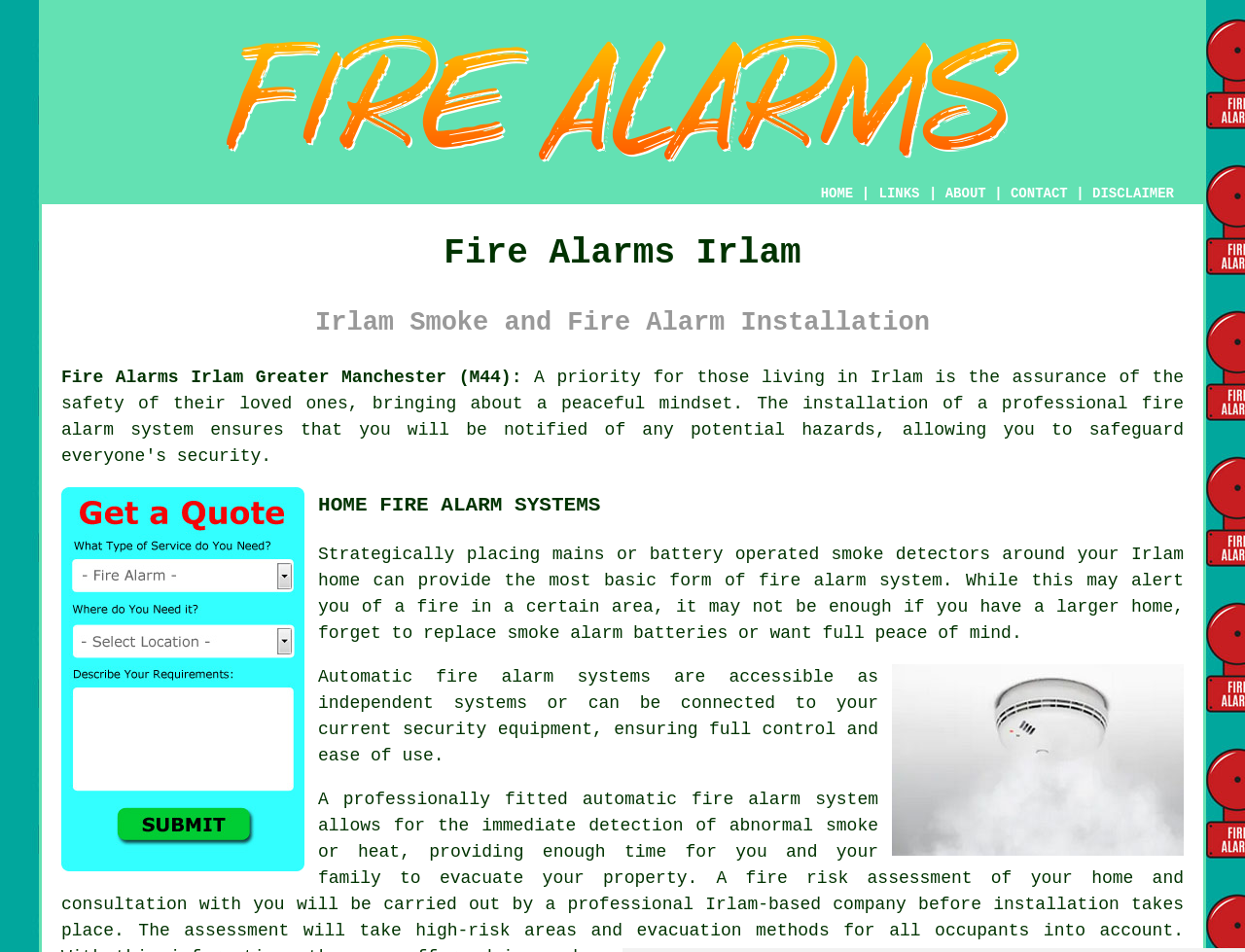Could you specify the bounding box coordinates for the clickable section to complete the following instruction: "Click CONTACT"?

[0.812, 0.195, 0.858, 0.211]